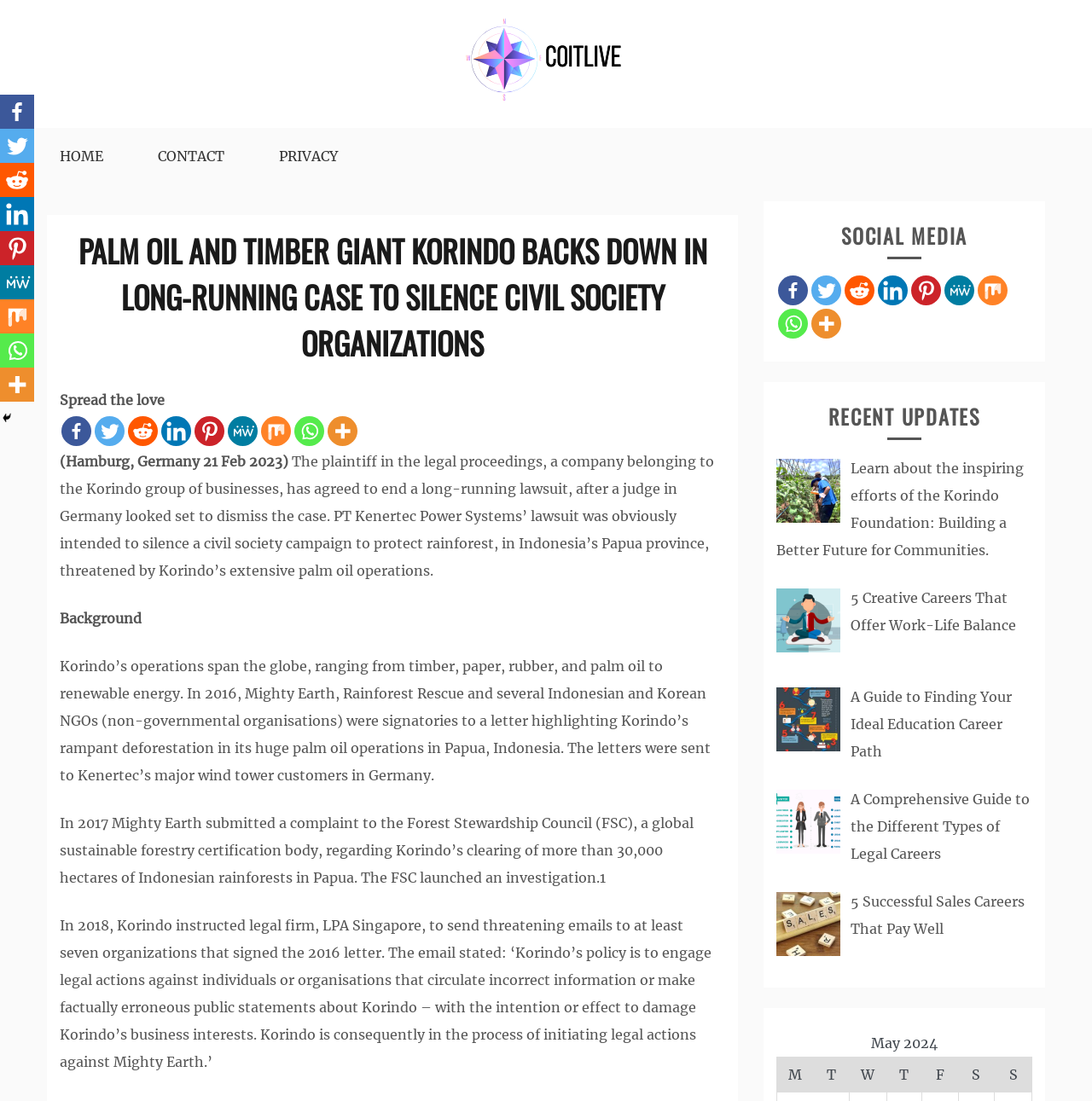Please specify the bounding box coordinates of the region to click in order to perform the following instruction: "Click on the 5 Creative Careers That Offer Work-Life Balance link".

[0.779, 0.535, 0.93, 0.576]